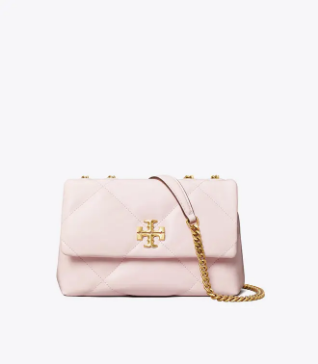What is the price of the 'Kira' small quilted shoulder bag?
Could you answer the question with a detailed and thorough explanation?

The caption provides the price of the bag, which is ¥6,590, indicating the cost of the 'Kira' small quilted shoulder bag.